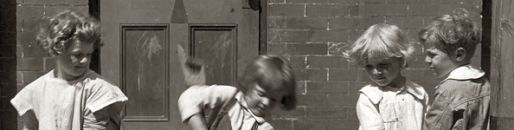How many children are in the photograph?
Your answer should be a single word or phrase derived from the screenshot.

Four